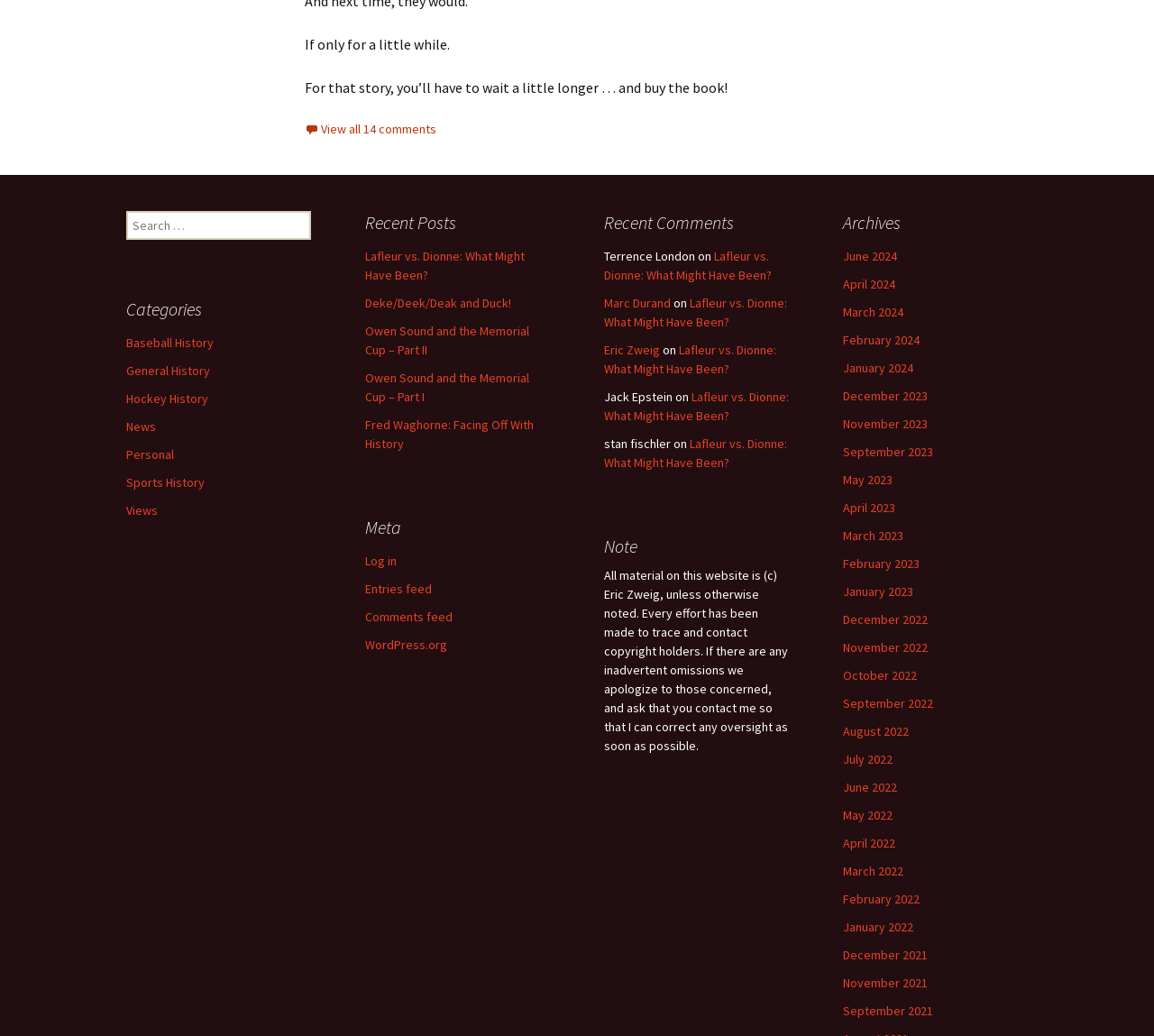Use the information in the screenshot to answer the question comprehensively: What is the copyright information on the webpage?

I found the static text 'All material on this website is (c) Eric Zweig, unless otherwise noted.' at the bottom of the webpage, which indicates the copyright information.